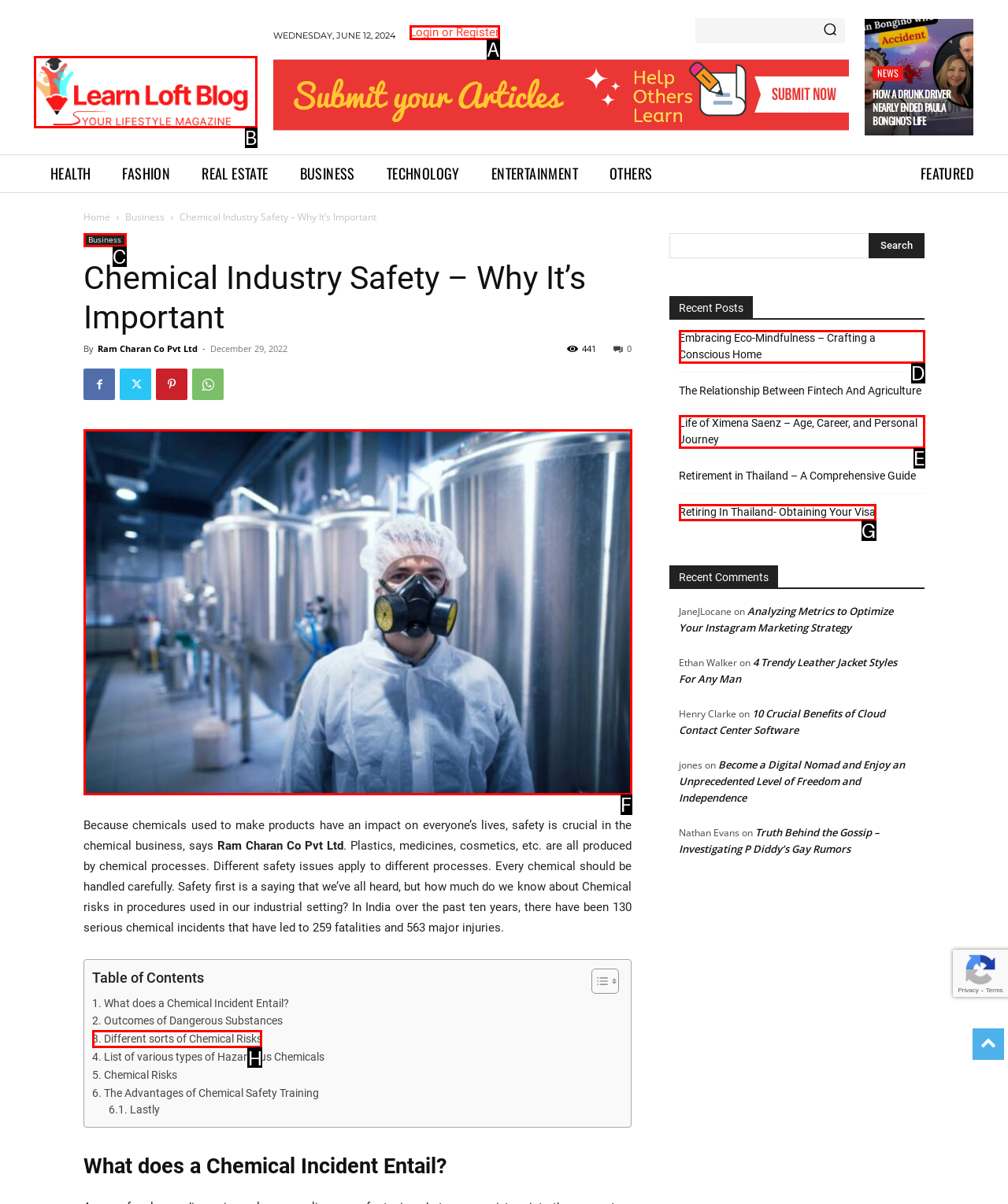Determine which HTML element I should select to execute the task: Explore the Learn Loft Blog
Reply with the corresponding option's letter from the given choices directly.

B